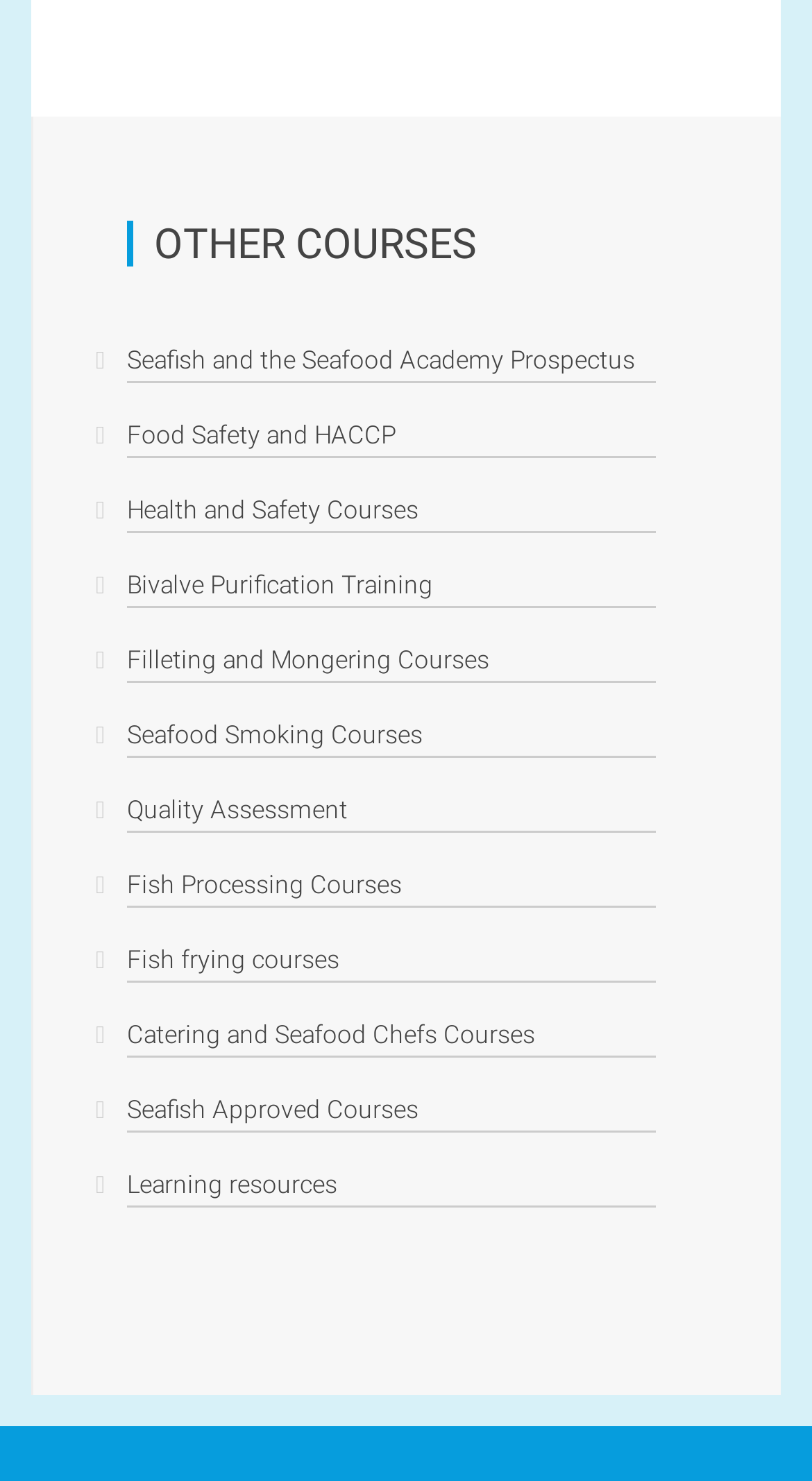What is the first course listed? Based on the image, give a response in one word or a short phrase.

Seafish and the Seafood Academy Prospectus